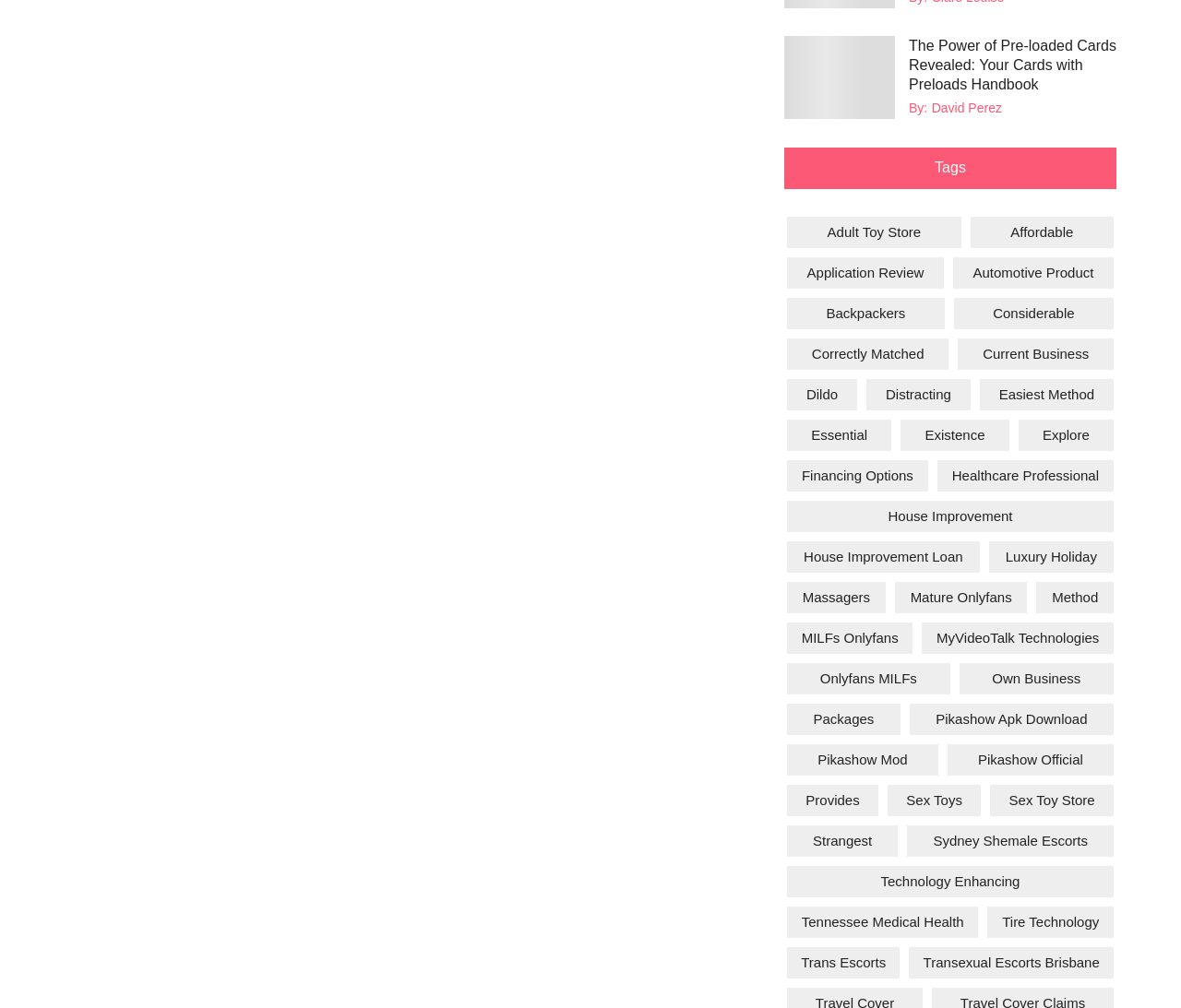Determine the bounding box coordinates of the clickable region to execute the instruction: "View the 'Adult Toy Store' tag". The coordinates should be four float numbers between 0 and 1, denoted as [left, top, right, bottom].

[0.7, 0.222, 0.78, 0.238]